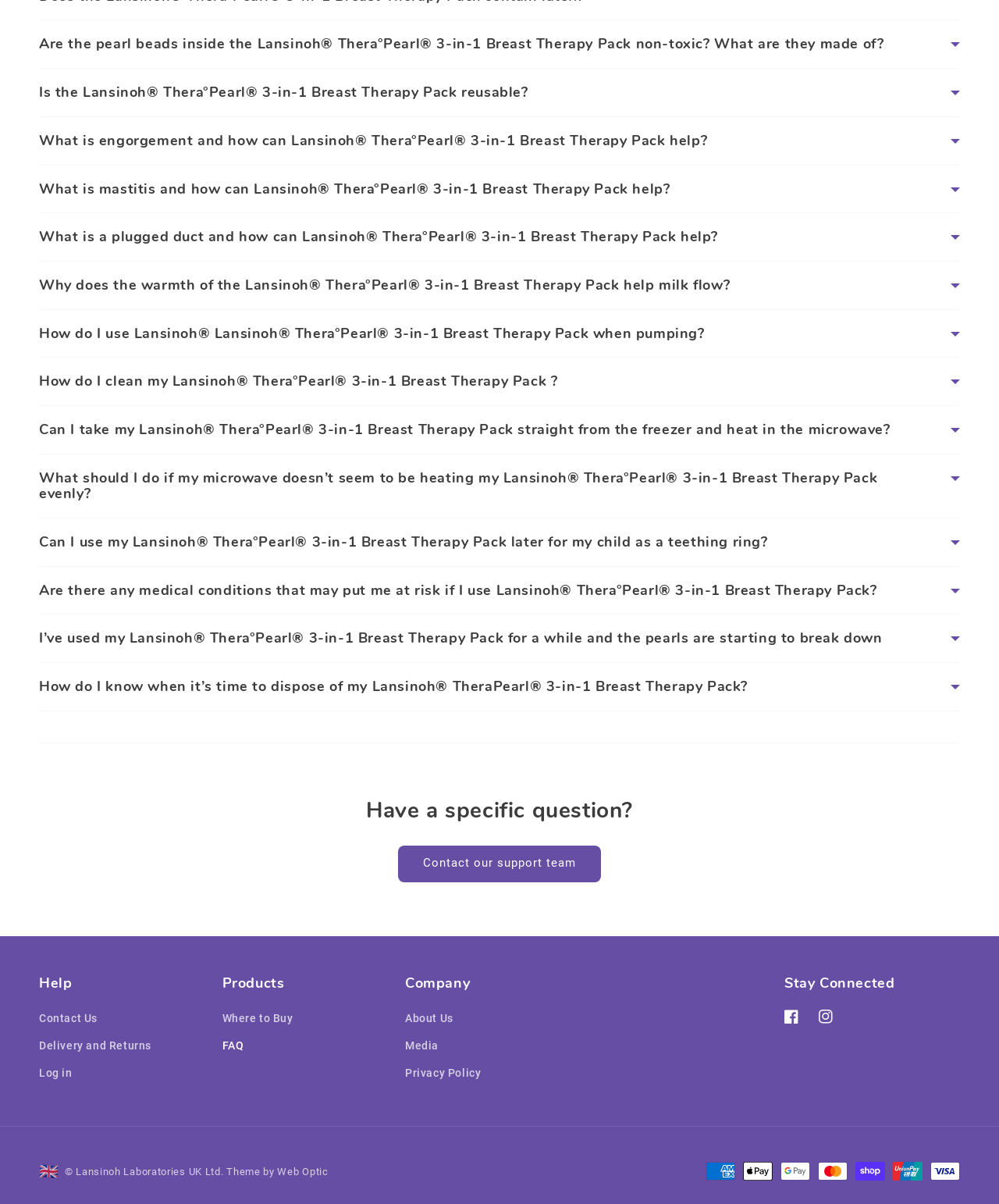How do I clean my Lansinoh TheraPearl 3-in-1 Breast Therapy Pack?
Can you provide an in-depth and detailed response to the question?

The webpage instructs to clean the Lansinoh TheraPearl 3-in-1 Breast Therapy Pack gently with mild soap, alcohol, or detergent and let it stand for 1 minute.